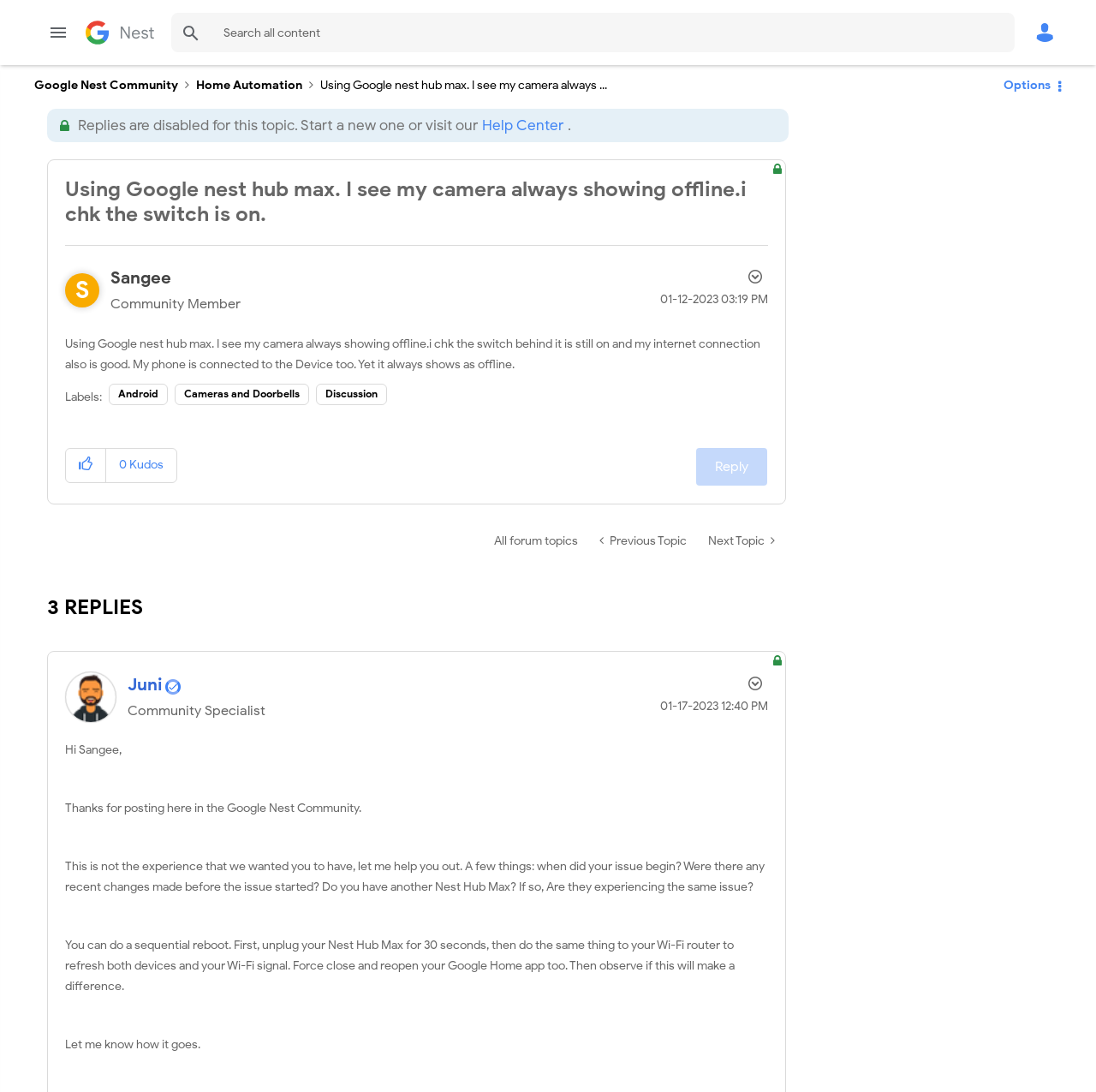Locate and extract the text of the main heading on the webpage.

Google Nest Community